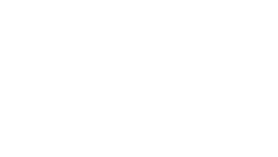Use a single word or phrase to answer this question: 
What is the relevance of the Conceptual Framework?

To analysts' views